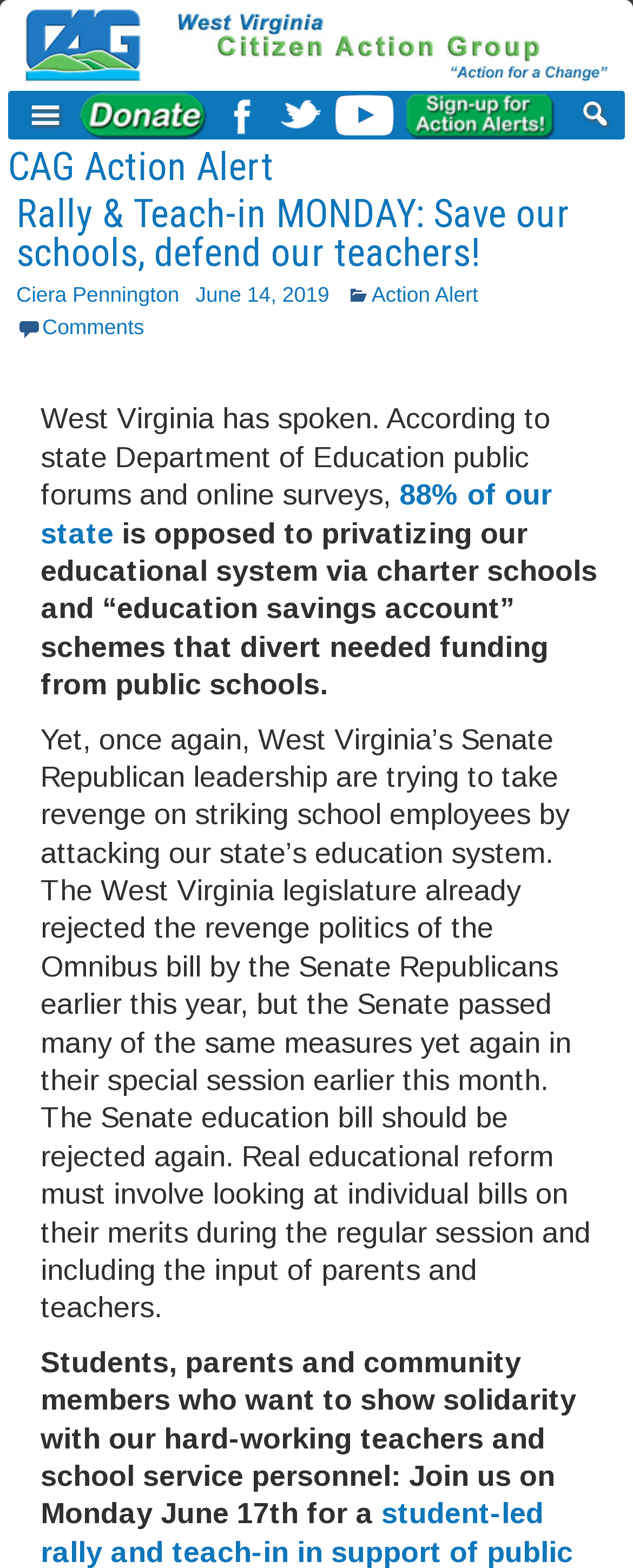Locate the bounding box coordinates of the item that should be clicked to fulfill the instruction: "View the Rally & Teach-in MONDAY event".

[0.026, 0.122, 0.9, 0.175]